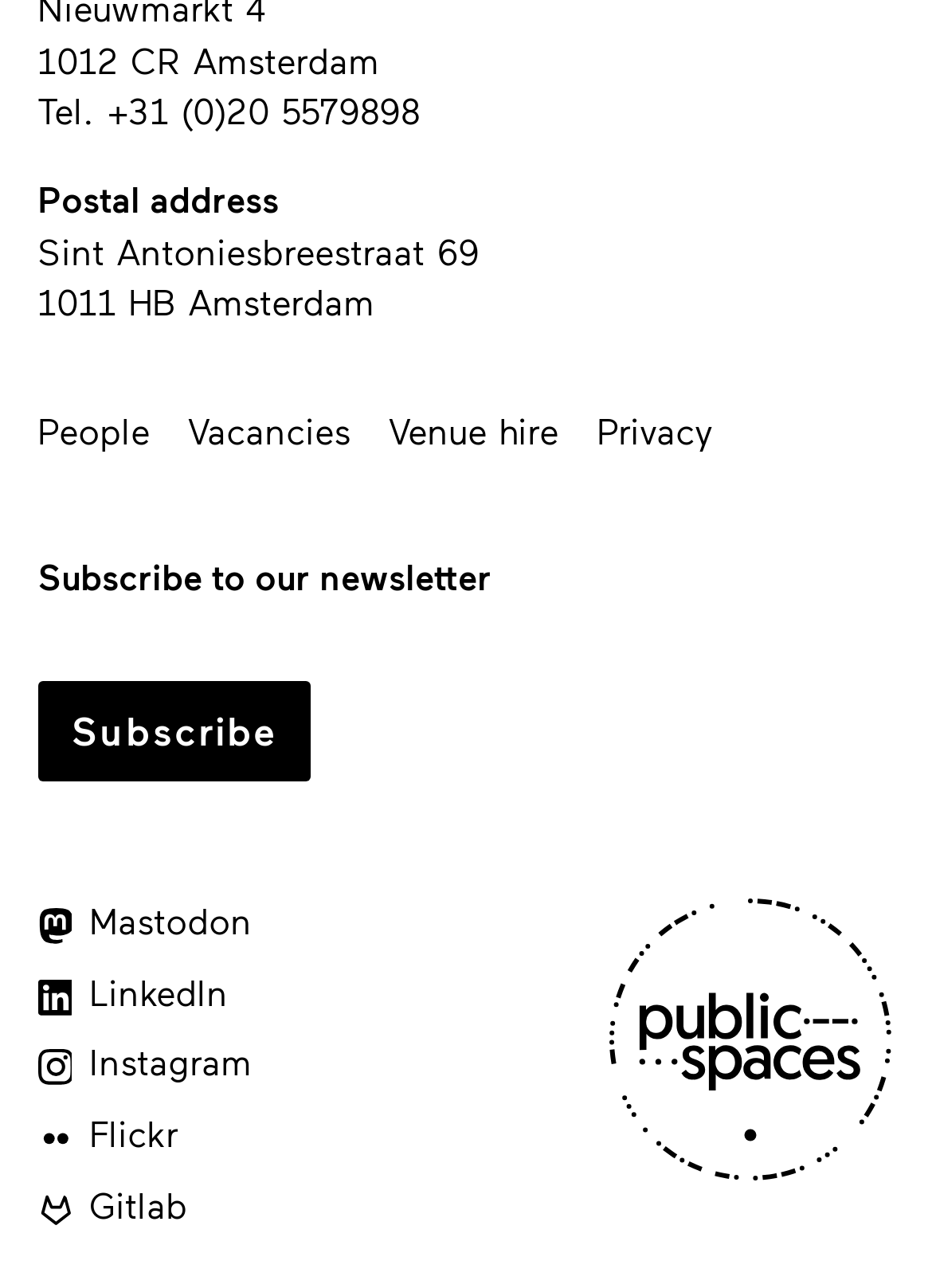Reply to the question with a brief word or phrase: What is the phone number of the organization?

+31 (0)20 5579898